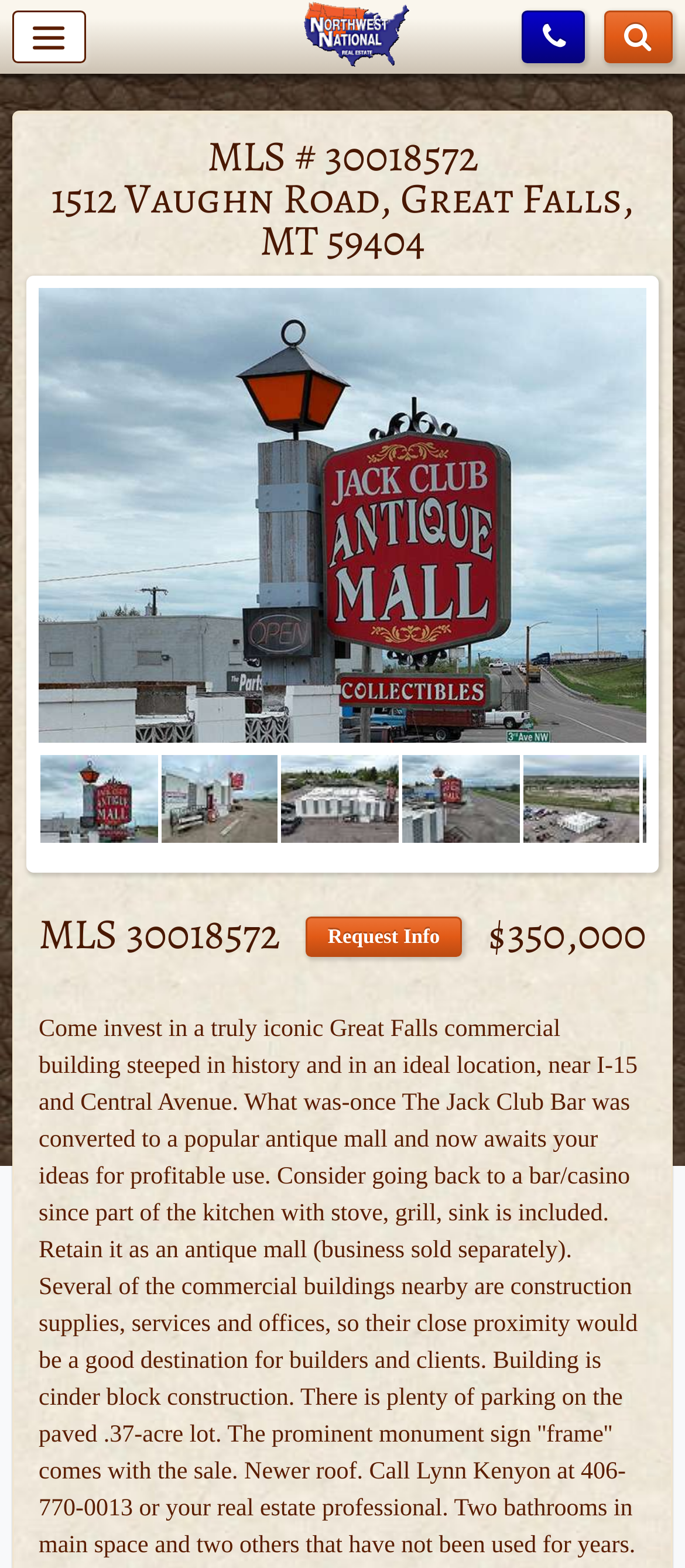Given the element description GHPs In California, identify the bounding box coordinates for the UI element on the webpage screenshot. The format should be (top-left x, top-left y, bottom-right x, bottom-right y), with values between 0 and 1.

None